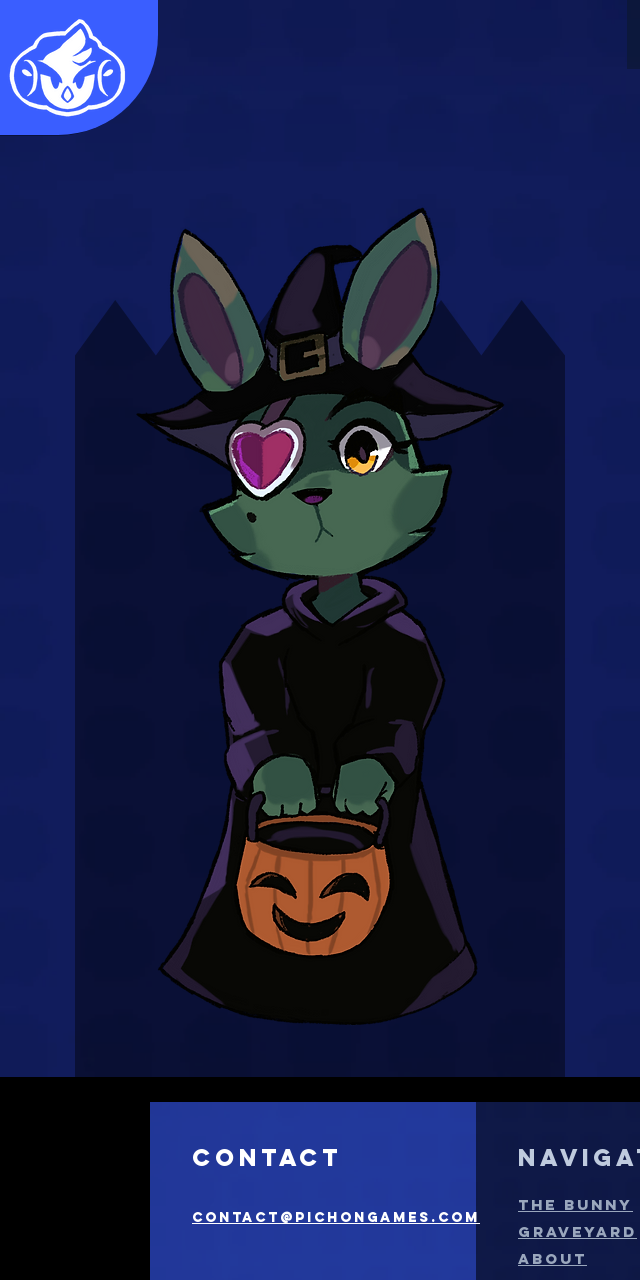What is the dominant color of the background?
Utilize the image to construct a detailed and well-explained answer.

The background of the image employs a deep blue color, which enhances the overall mystical vibe of the scene and provides a striking contrast to the character's bright green color.